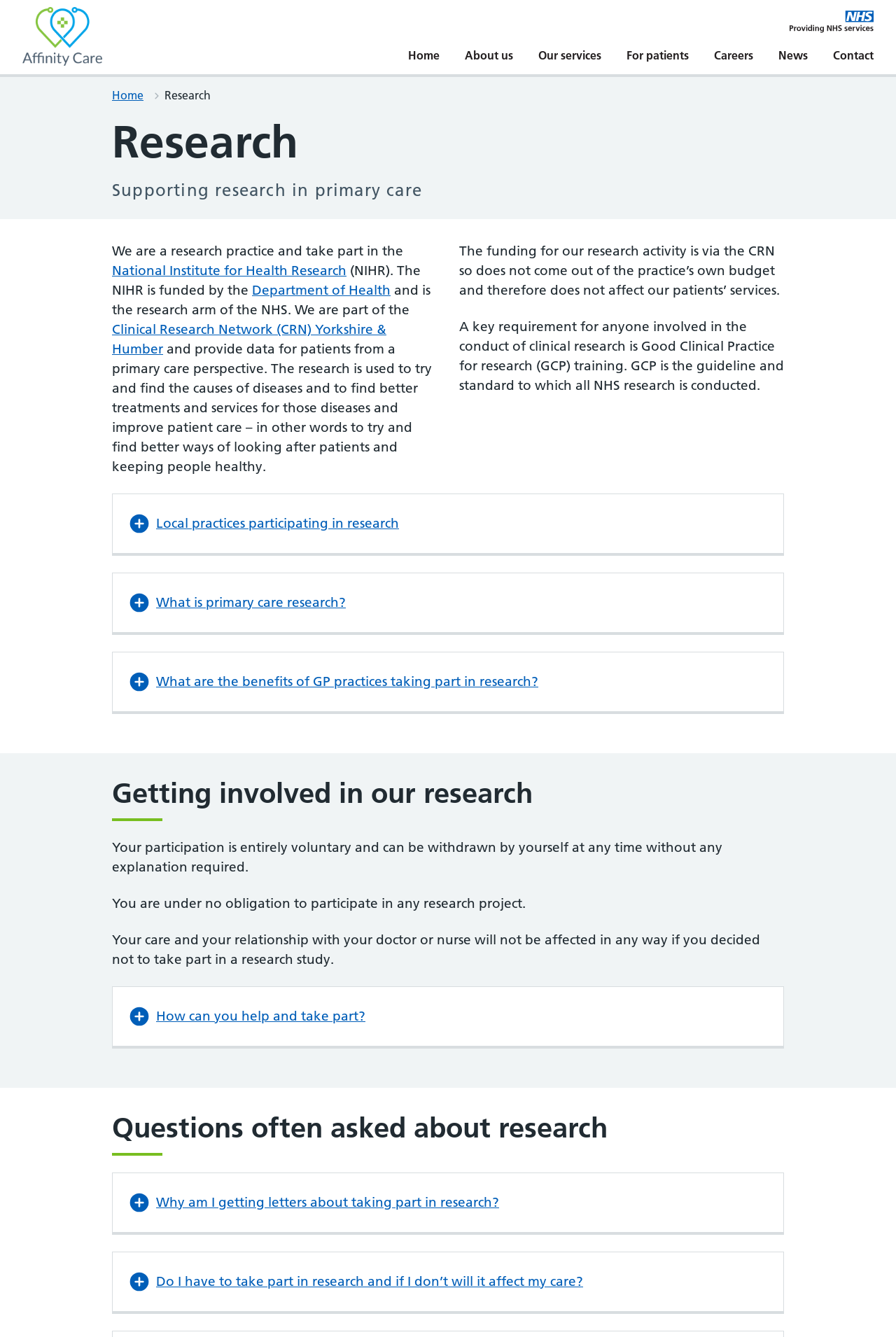Can I withdraw from a research project?
Please provide a single word or phrase as your answer based on the image.

Yes